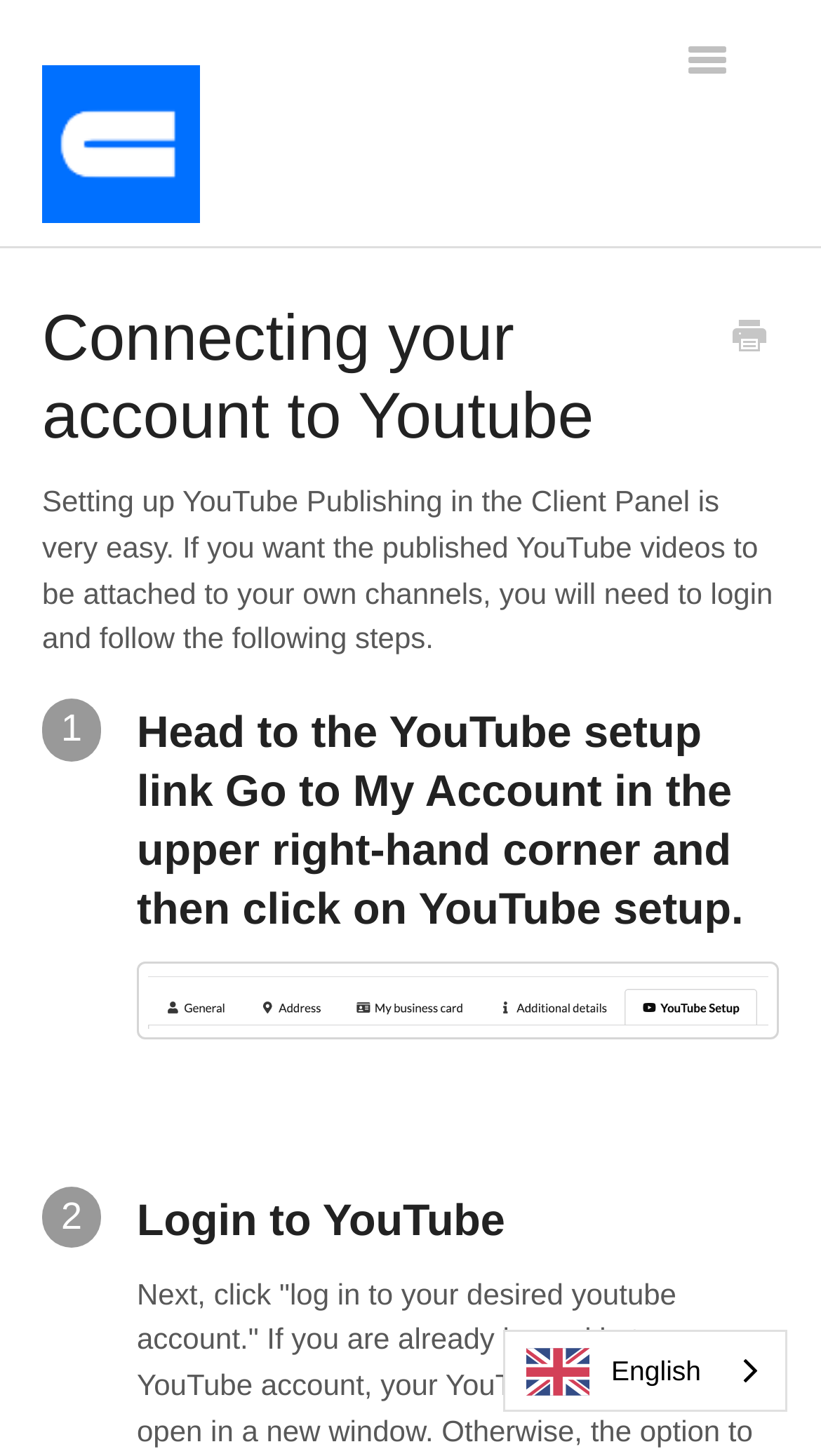What is the navigation button located at the top right corner?
Answer briefly with a single word or phrase based on the image.

Toggle Navigation